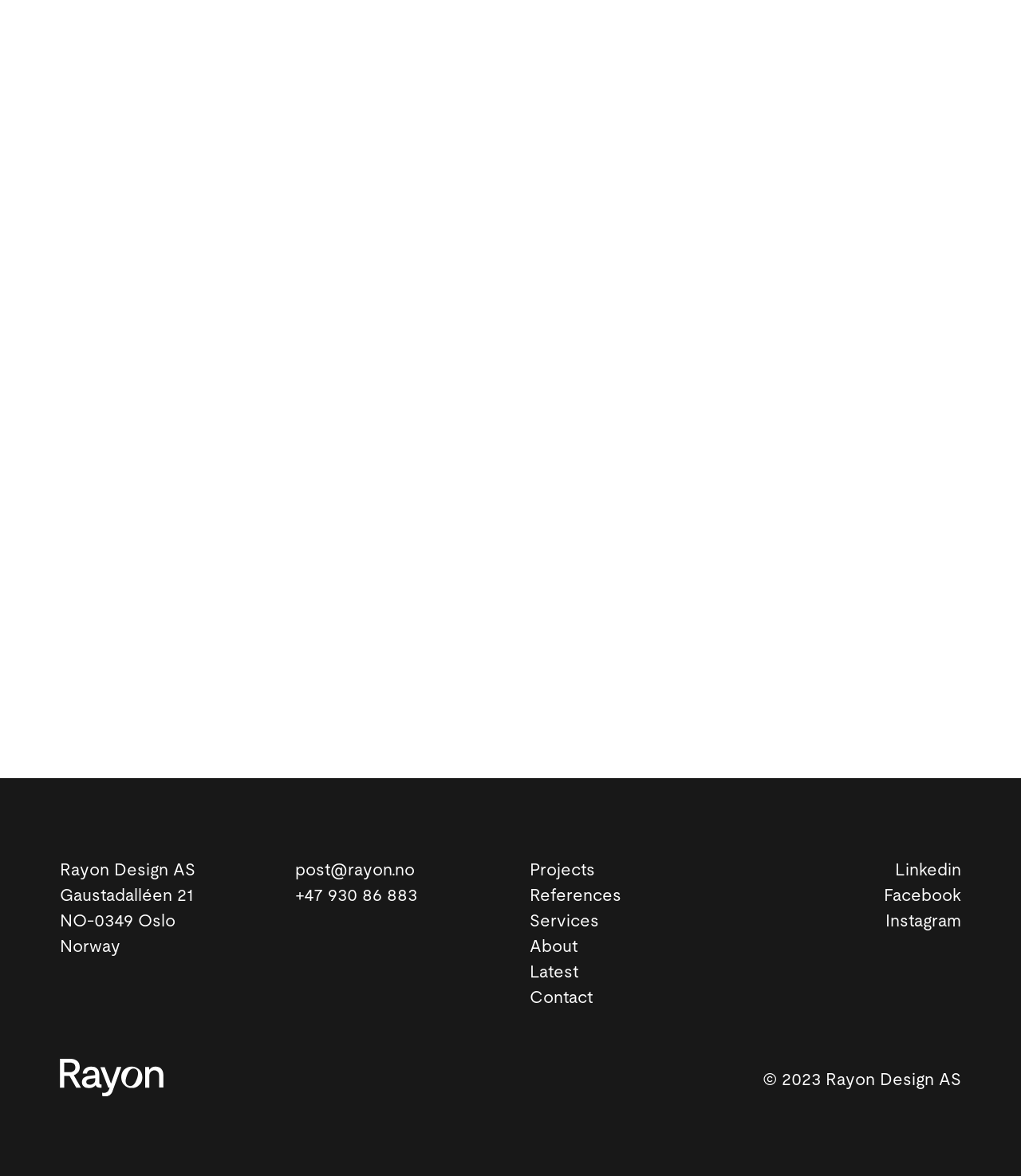Please determine the bounding box coordinates of the element to click on in order to accomplish the following task: "View projects". Ensure the coordinates are four float numbers ranging from 0 to 1, i.e., [left, top, right, bottom].

[0.519, 0.729, 0.583, 0.751]